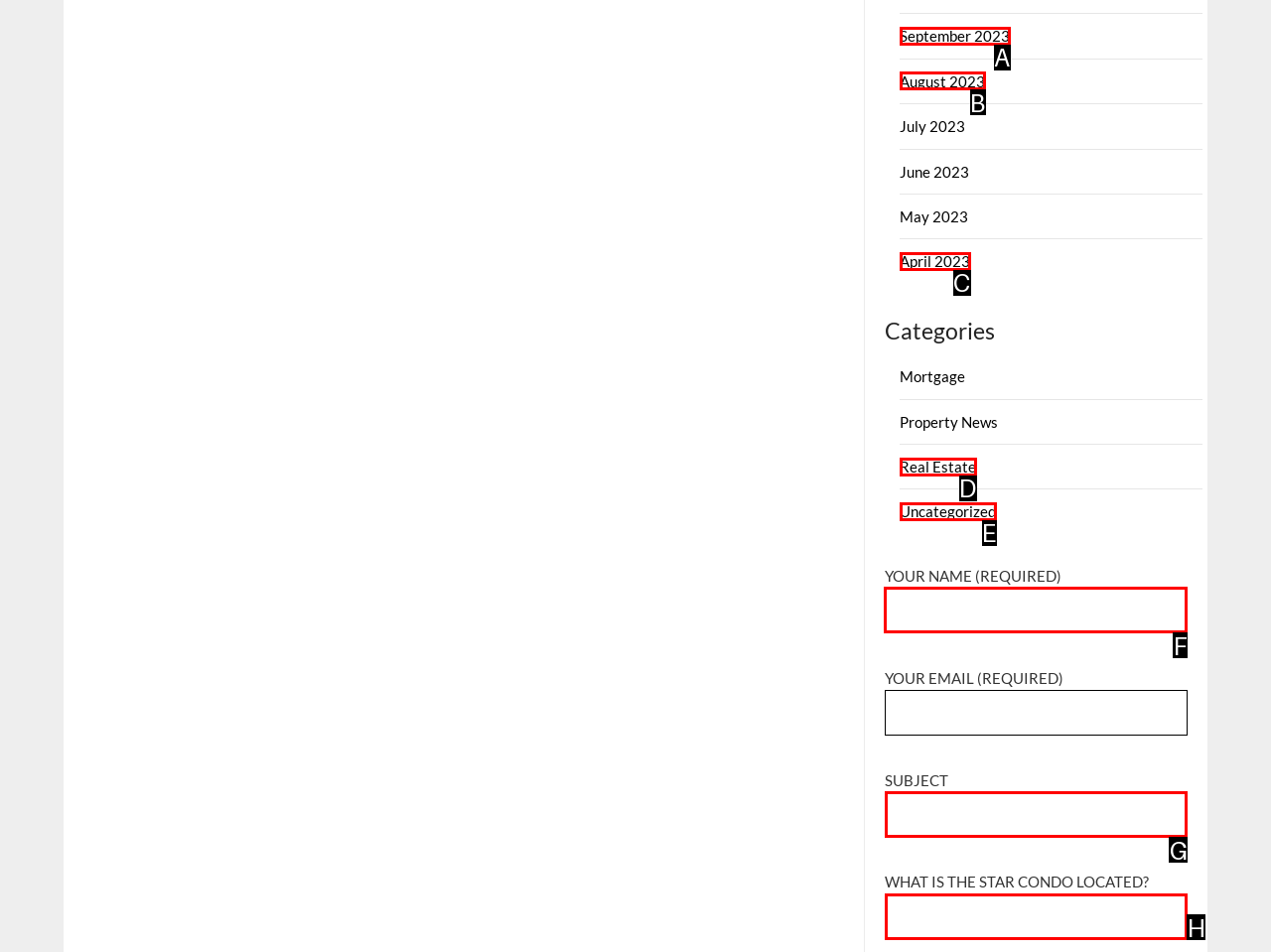Identify the HTML element I need to click to complete this task: Enter your name Provide the option's letter from the available choices.

F